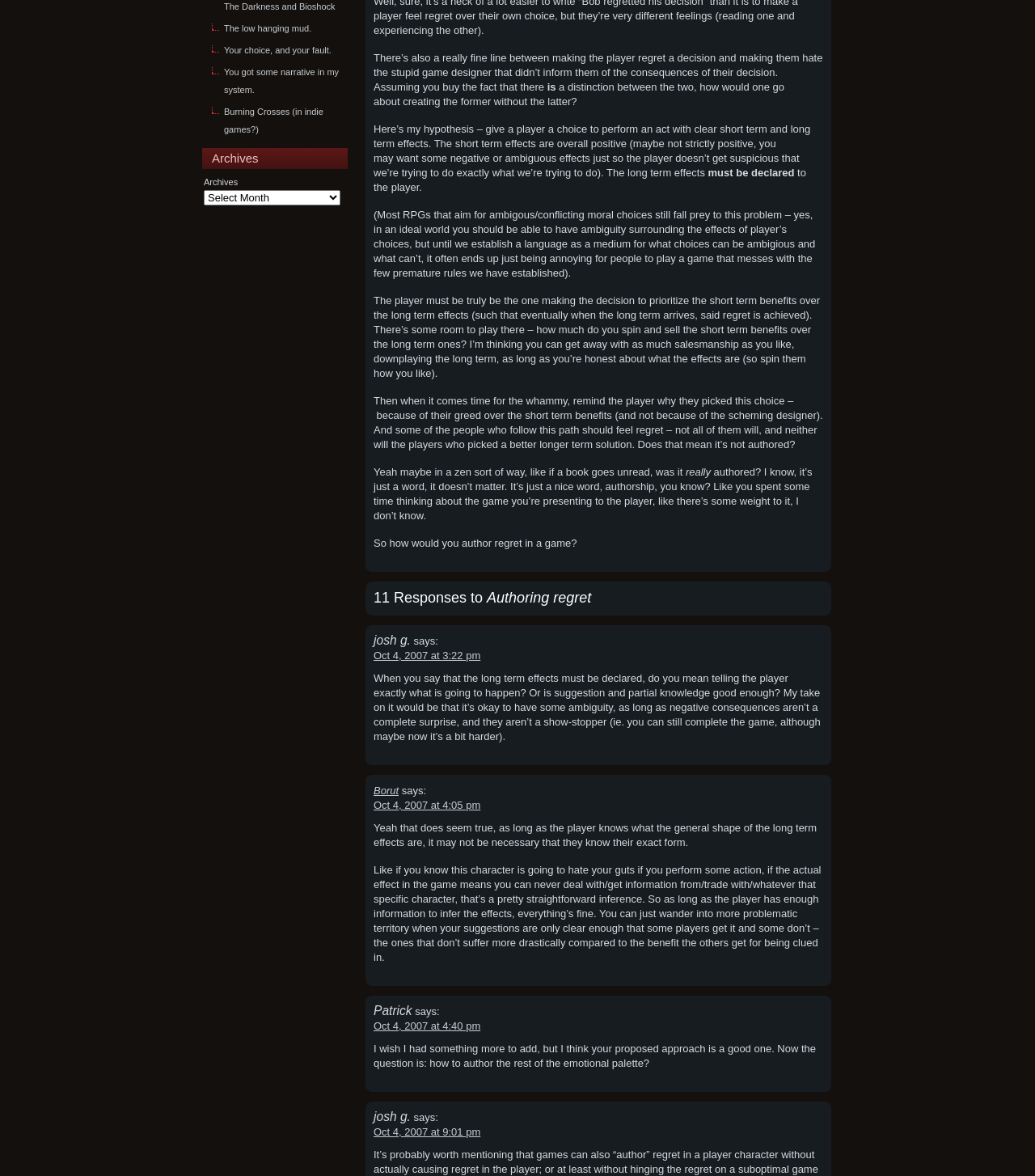Using the element description Your choice, and your fault., predict the bounding box coordinates for the UI element. Provide the coordinates in (top-left x, top-left y, bottom-right x, bottom-right y) format with values ranging from 0 to 1.

[0.216, 0.039, 0.32, 0.047]